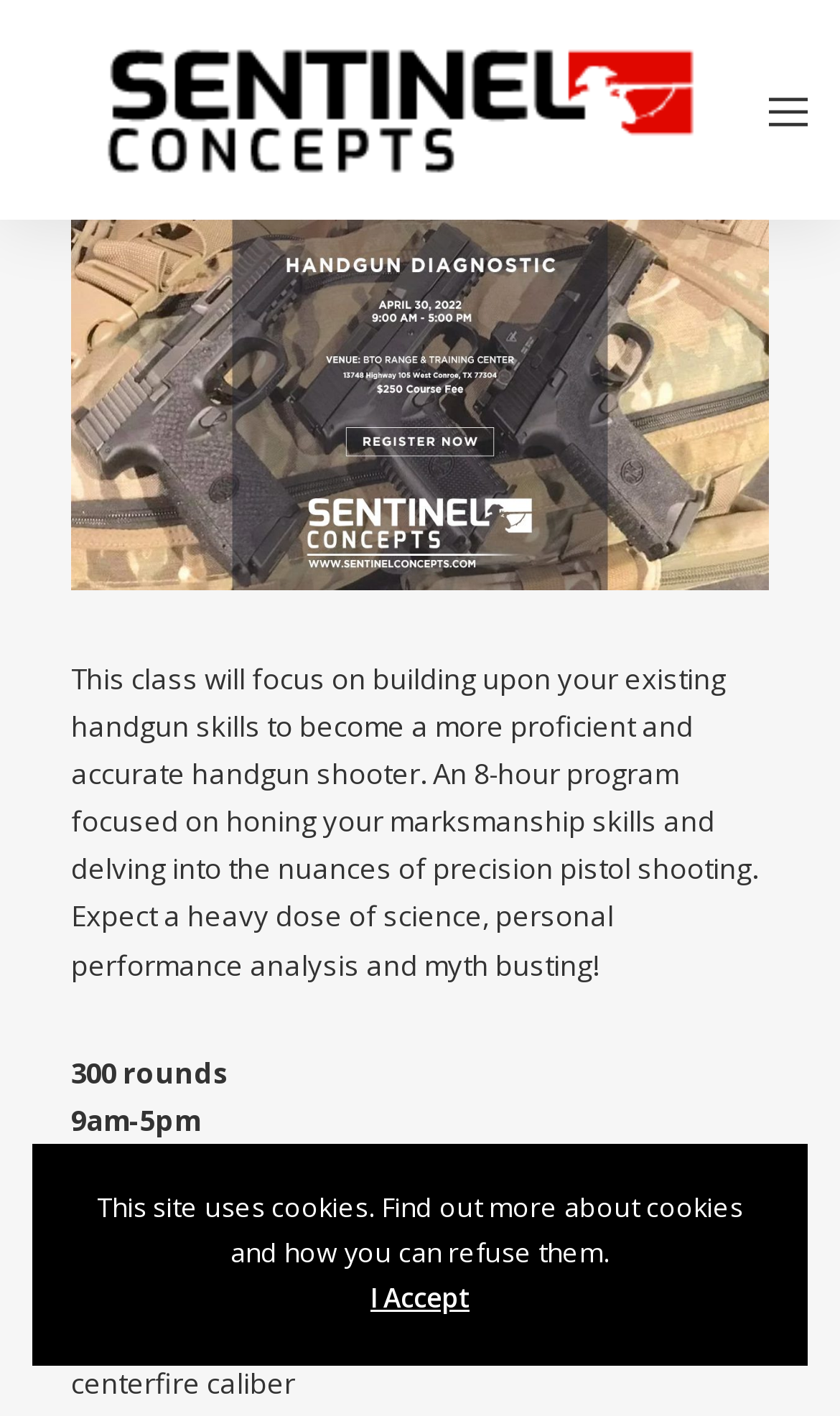Predict the bounding box coordinates for the UI element described as: "I Accept". The coordinates should be four float numbers between 0 and 1, presented as [left, top, right, bottom].

[0.441, 0.904, 0.559, 0.93]